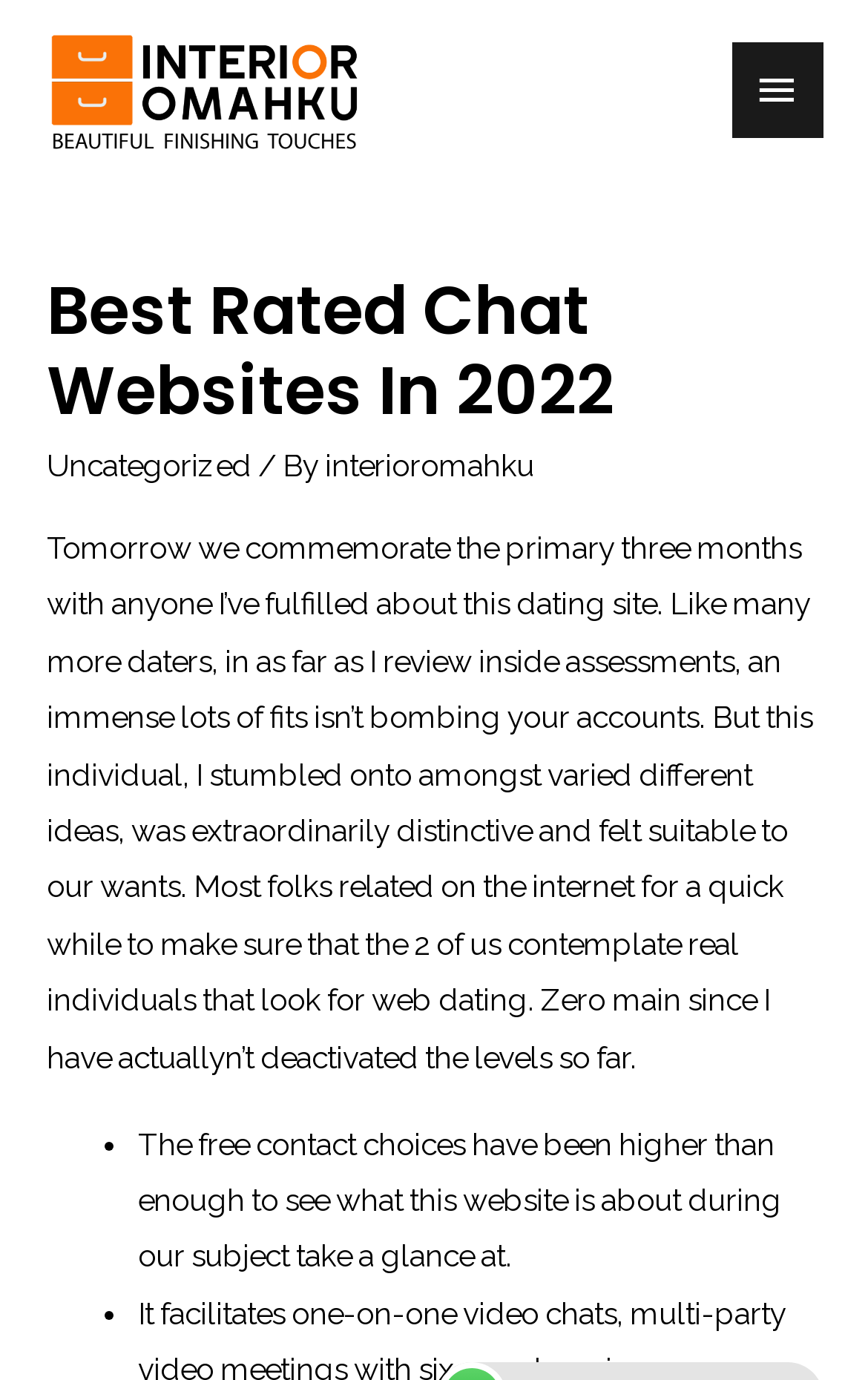Determine the bounding box coordinates for the UI element described. Format the coordinates as (top-left x, top-left y, bottom-right x, bottom-right y) and ensure all values are between 0 and 1. Element description: Uncategorized

[0.054, 0.325, 0.29, 0.351]